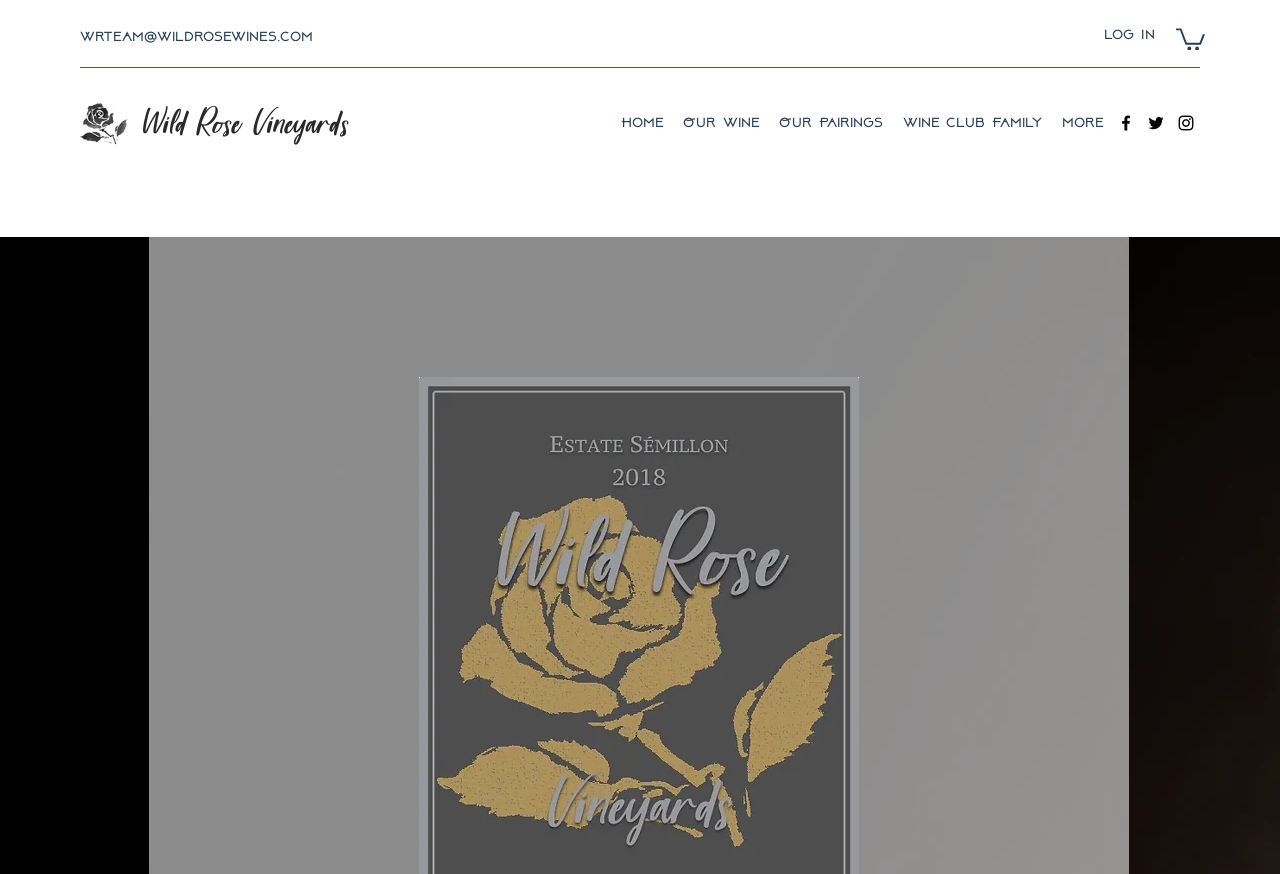Locate the bounding box coordinates of the clickable region to complete the following instruction: "Click the Log In button."

[0.852, 0.023, 0.913, 0.059]